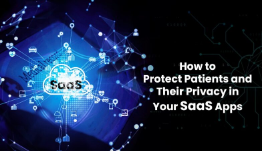Use a single word or phrase to answer the question:
What is the main topic of the title?

Protecting patient privacy